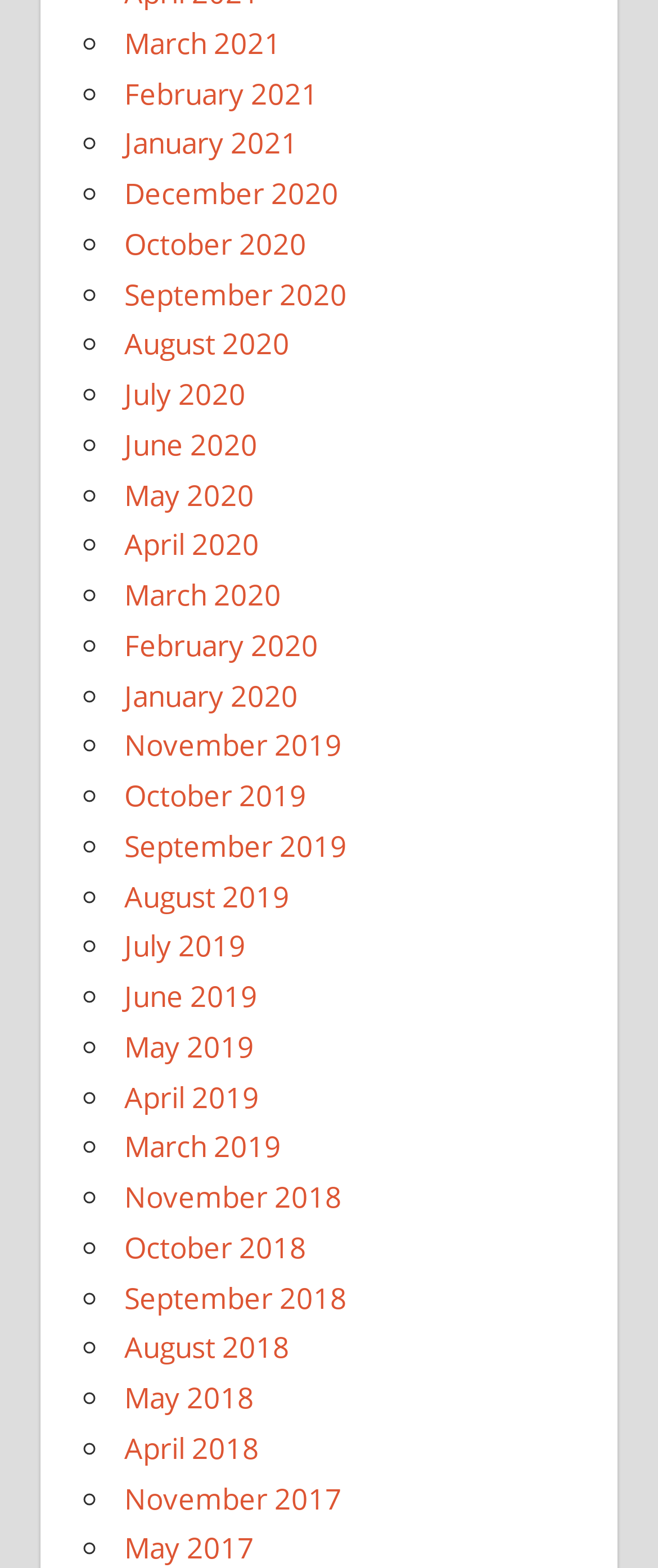Locate the bounding box coordinates of the clickable region necessary to complete the following instruction: "View Online Consultation". Provide the coordinates in the format of four float numbers between 0 and 1, i.e., [left, top, right, bottom].

None